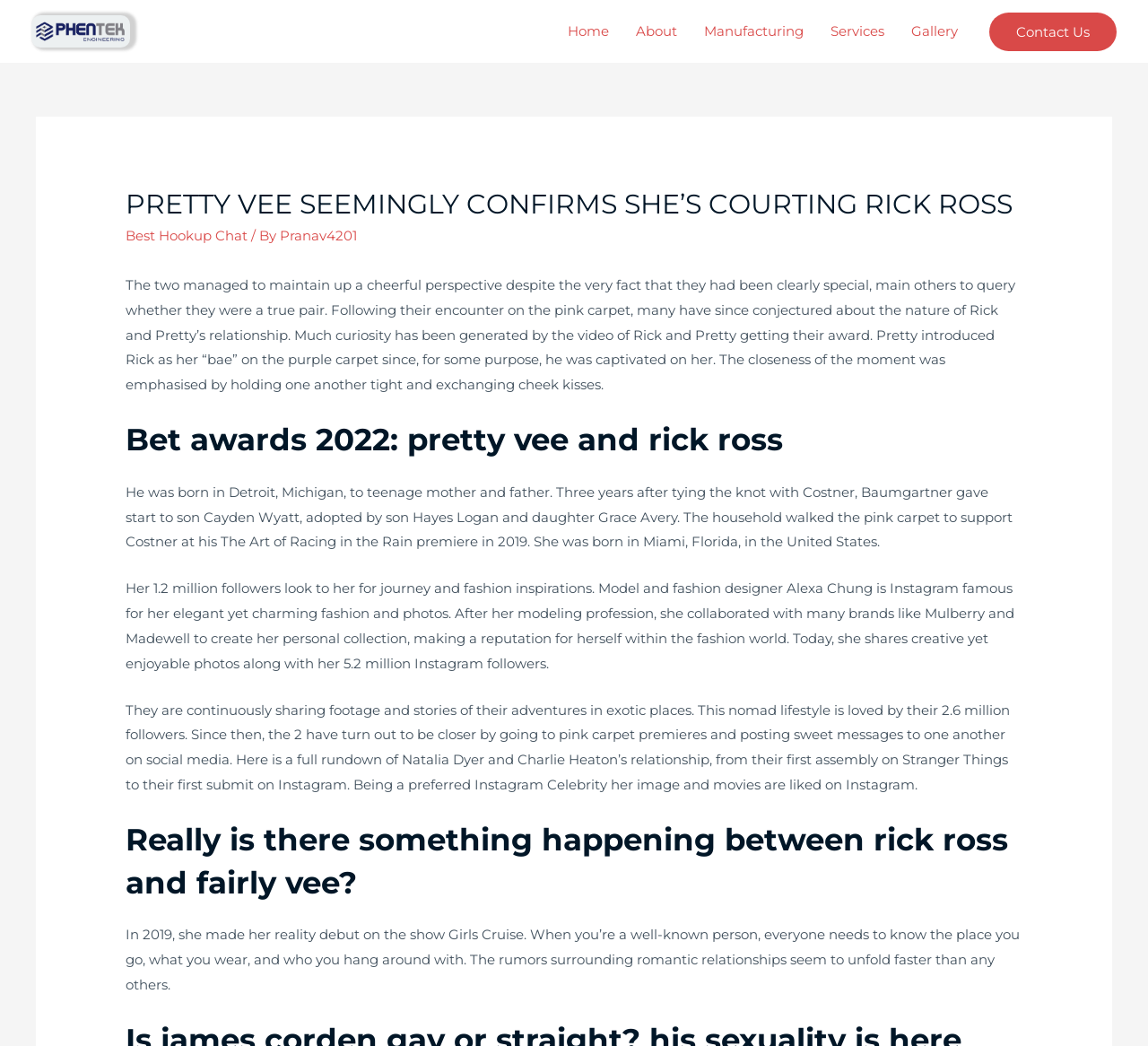Identify the bounding box coordinates for the element that needs to be clicked to fulfill this instruction: "Click on the 'Pranav4201' link". Provide the coordinates in the format of four float numbers between 0 and 1: [left, top, right, bottom].

[0.244, 0.217, 0.311, 0.233]